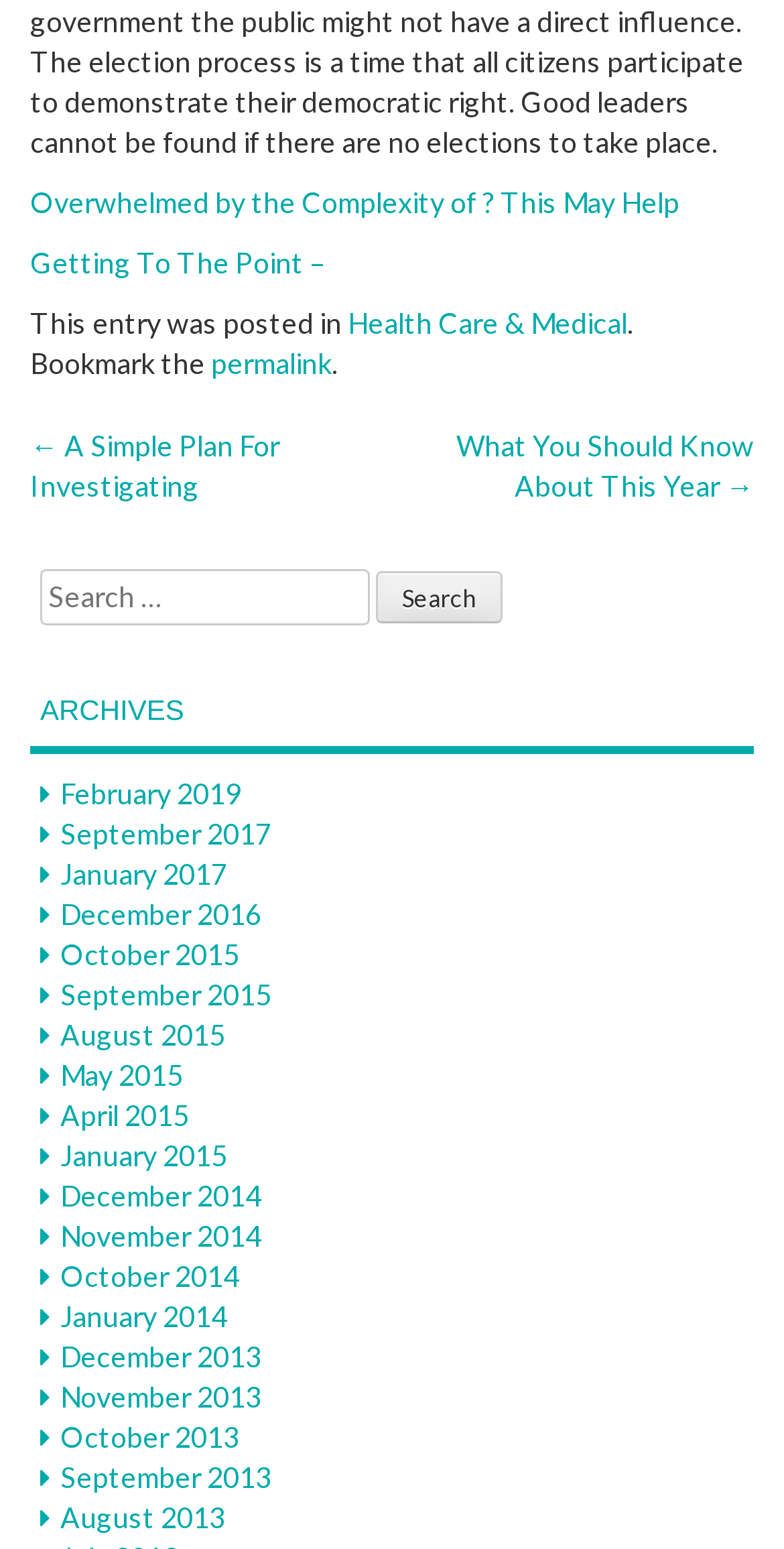What is the purpose of the search box?
Use the information from the screenshot to give a comprehensive response to the question.

The search box is located in the middle of the page and has a label 'Search for:' and a button 'Search'. This suggests that the purpose of the search box is to allow users to search for content on the website.